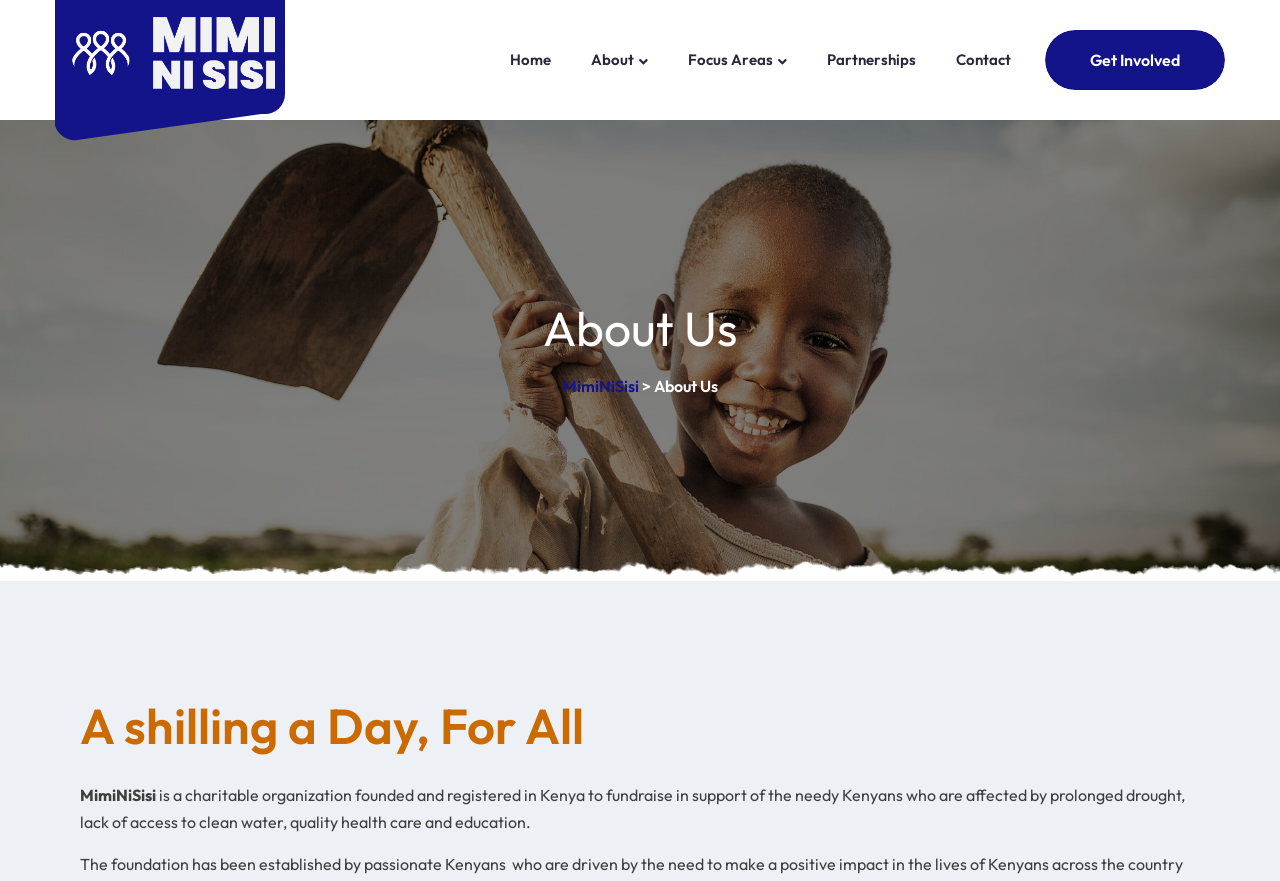What is the last link in the navigation menu? Based on the screenshot, please respond with a single word or phrase.

Contact